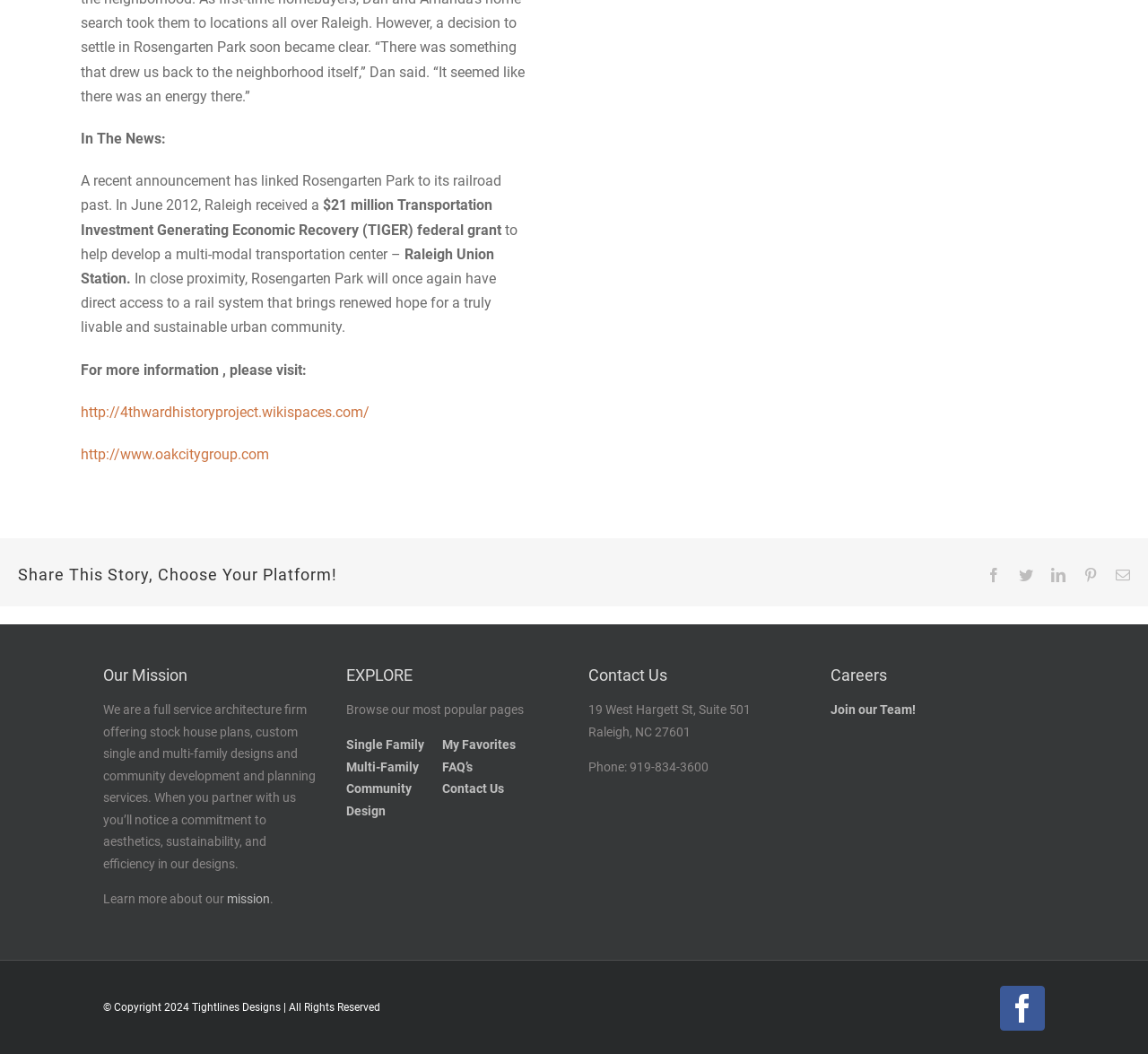Please identify the coordinates of the bounding box for the clickable region that will accomplish this instruction: "Learn more about the mission".

[0.198, 0.846, 0.235, 0.86]